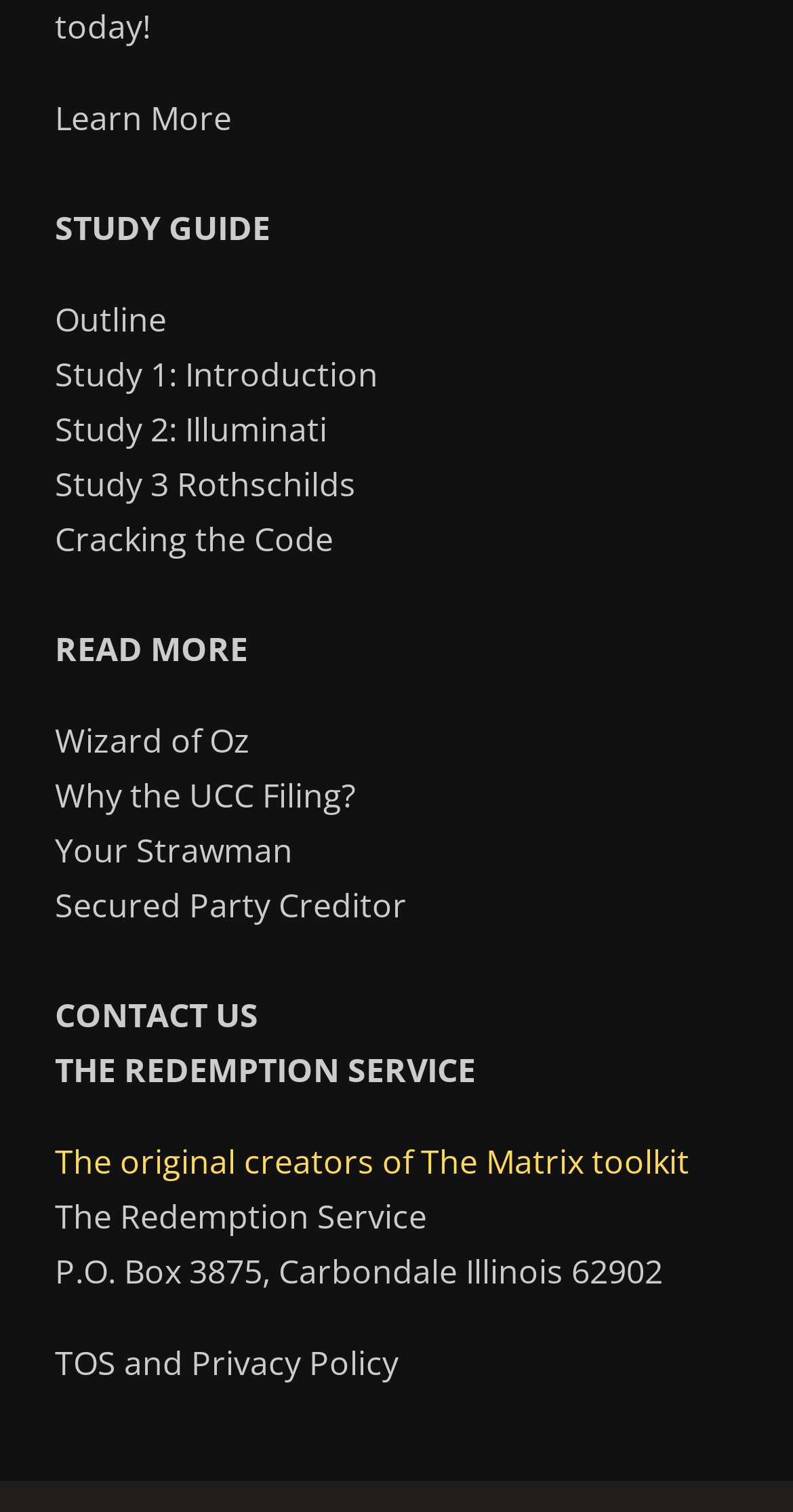Please identify the bounding box coordinates of the area that needs to be clicked to follow this instruction: "Contact us".

[0.069, 0.657, 0.326, 0.686]